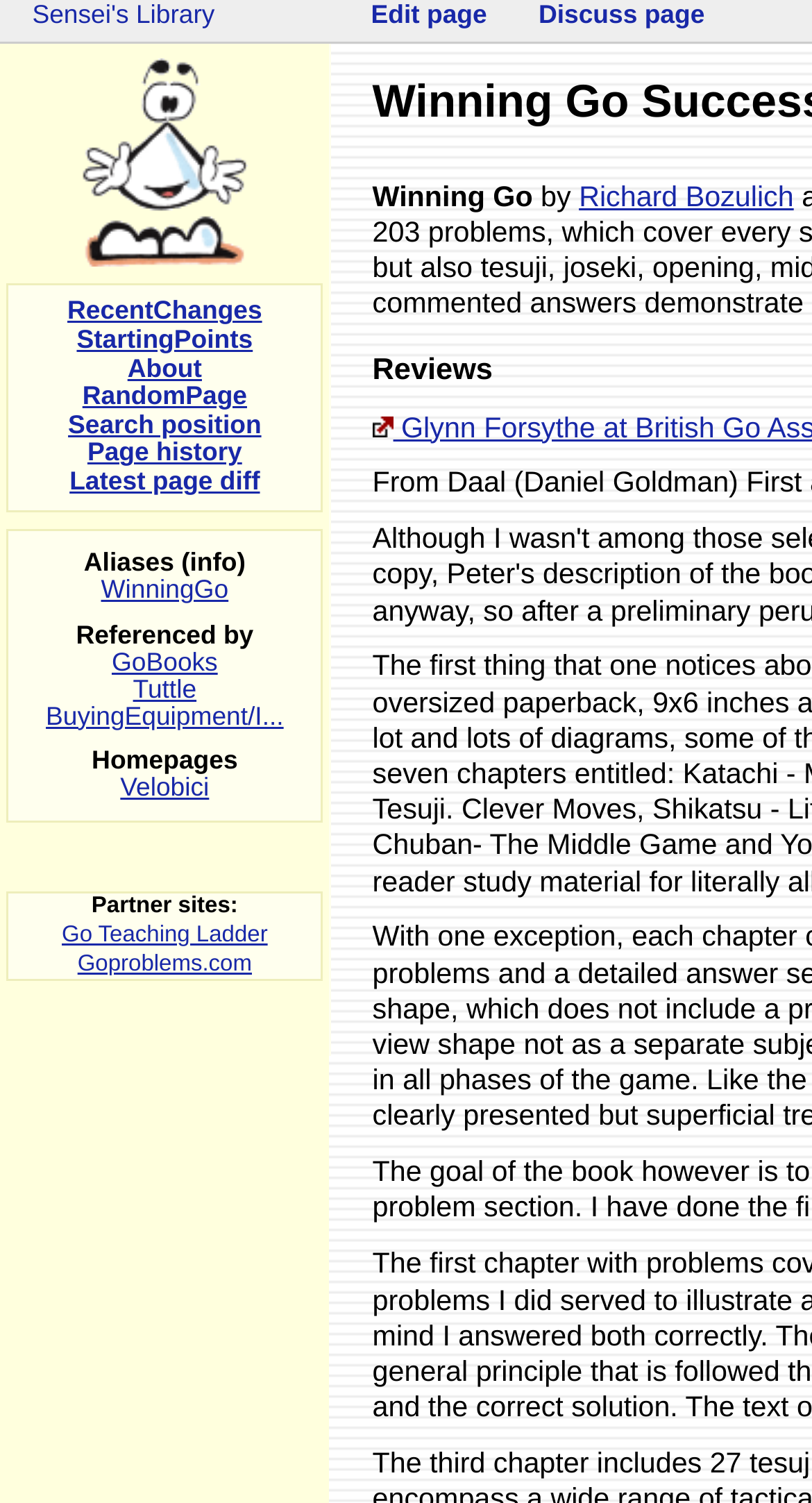Extract the main heading from the webpage content.

Winning Go Successful Moves from the Opening to the Endgame